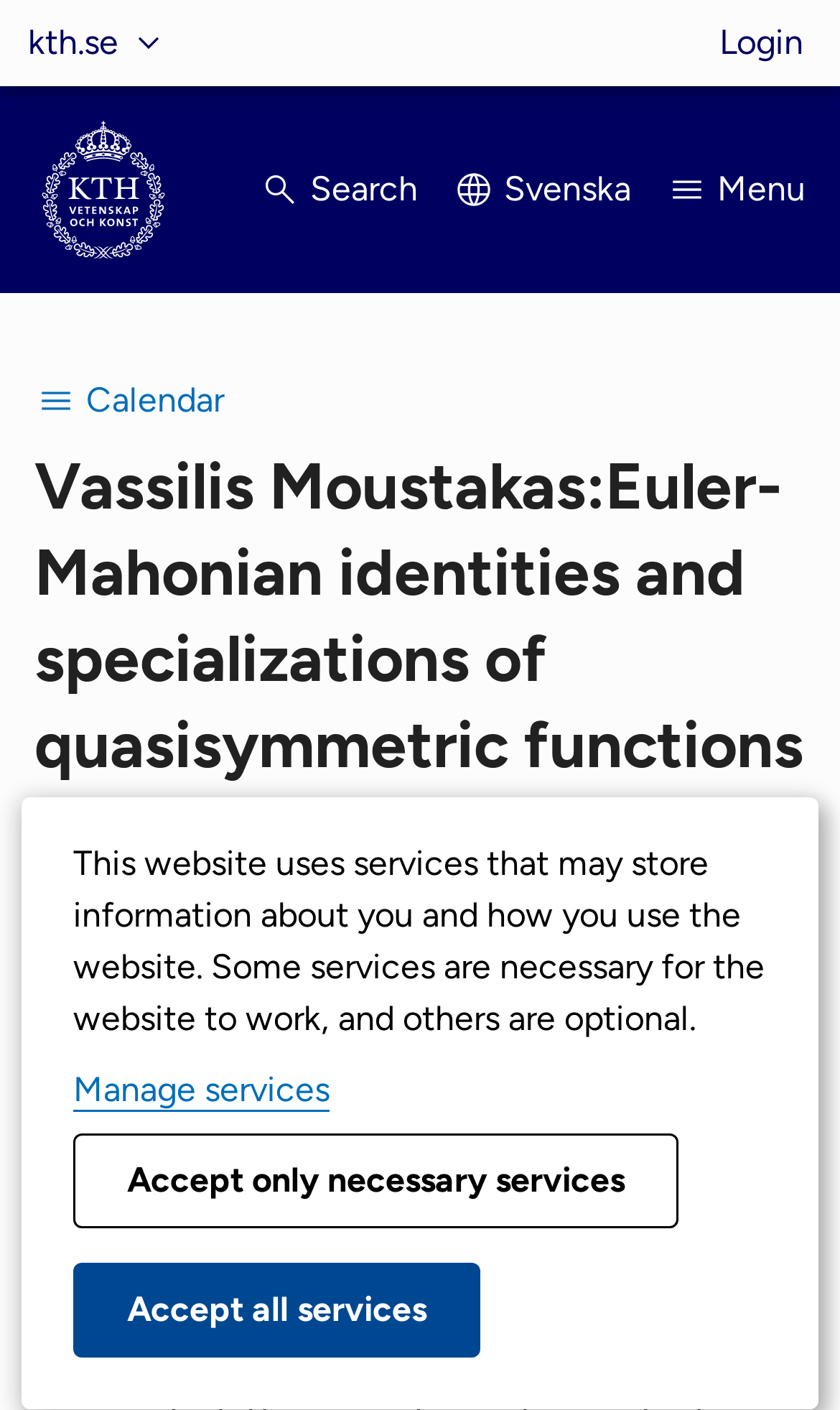Please provide the bounding box coordinates for the element that needs to be clicked to perform the following instruction: "Go to KTH's start page". The coordinates should be given as four float numbers between 0 and 1, i.e., [left, top, right, bottom].

[0.041, 0.086, 0.205, 0.183]